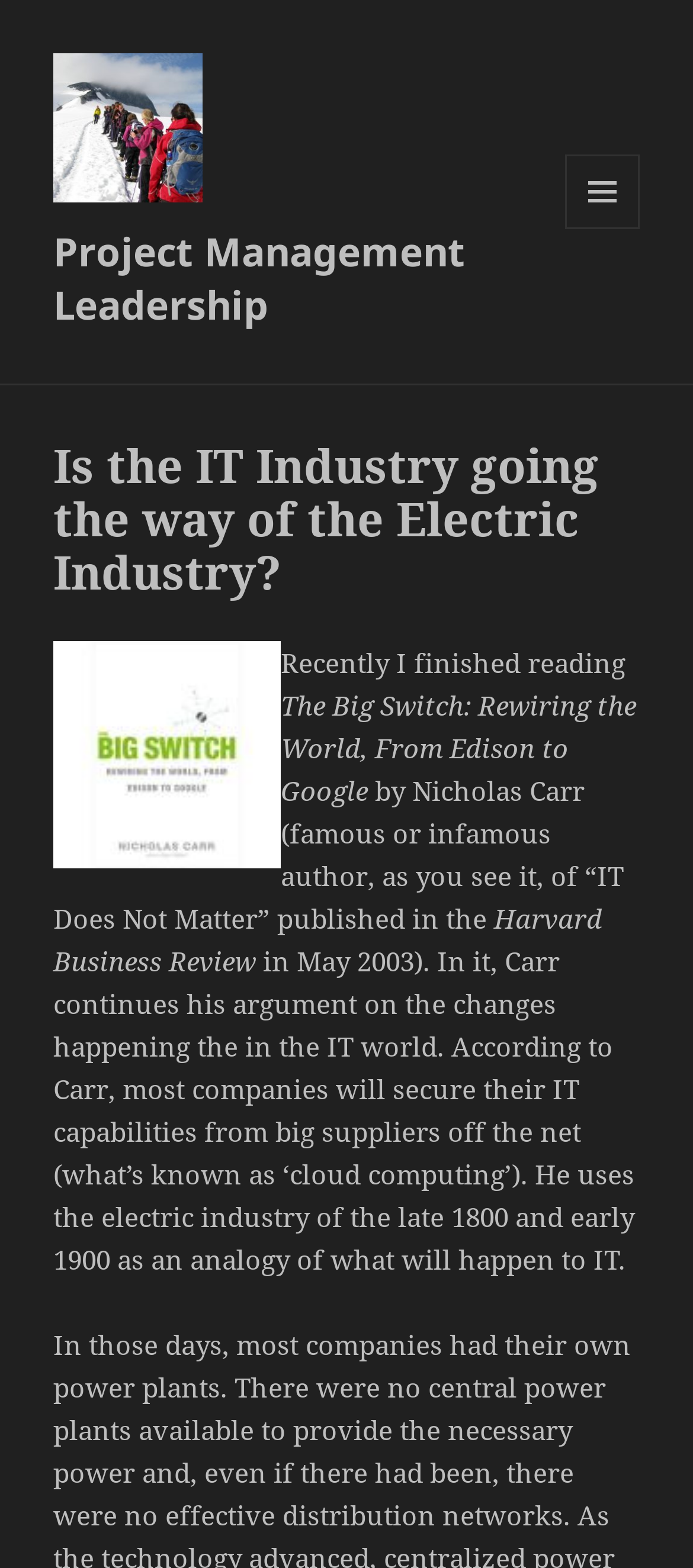Using the format (top-left x, top-left y, bottom-right x, bottom-right y), and given the element description, identify the bounding box coordinates within the screenshot: parent_node: Project Management Leadership

[0.077, 0.068, 0.292, 0.091]